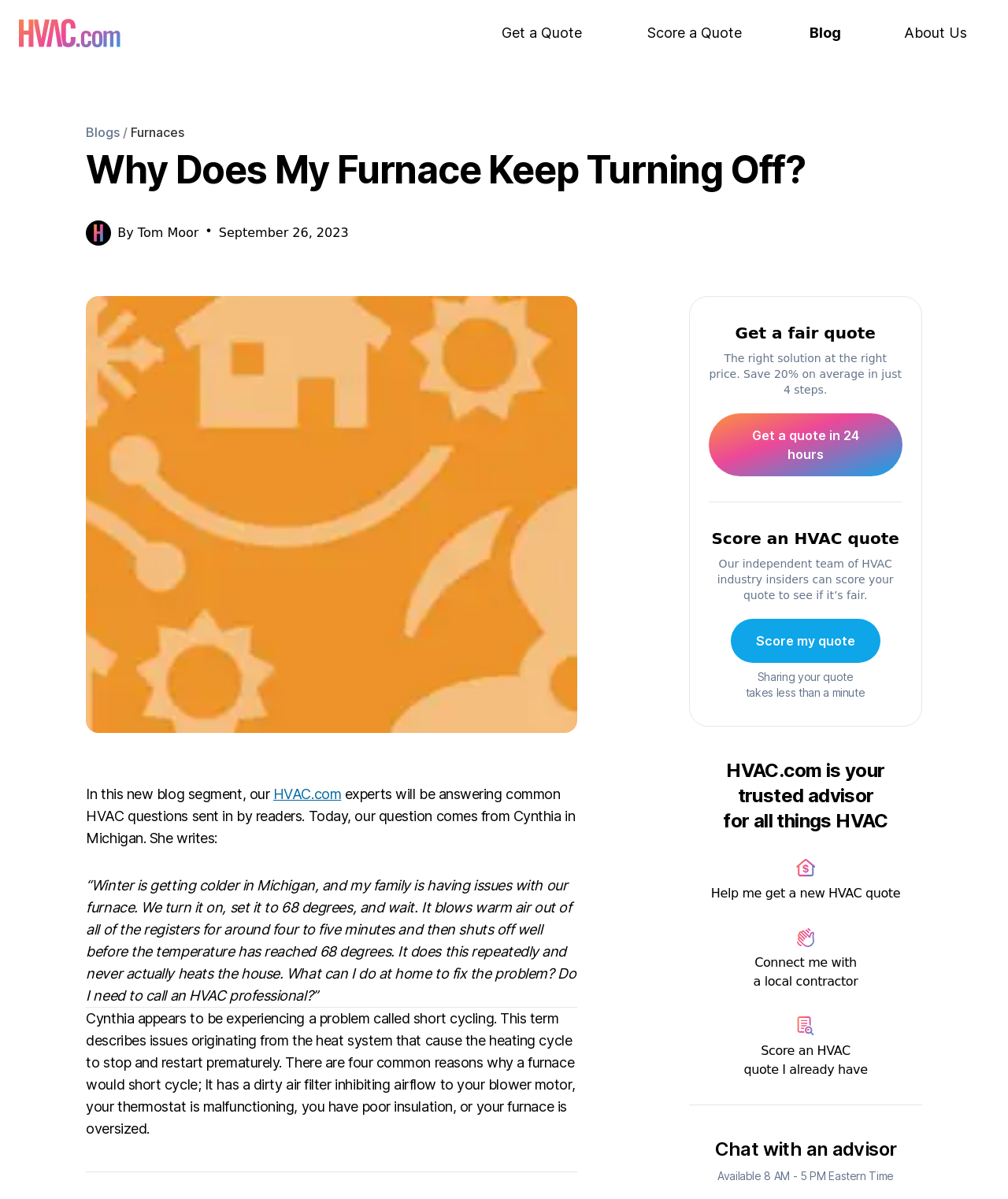Find and generate the main title of the webpage.

Why Does My Furnace Keep Turning Off?